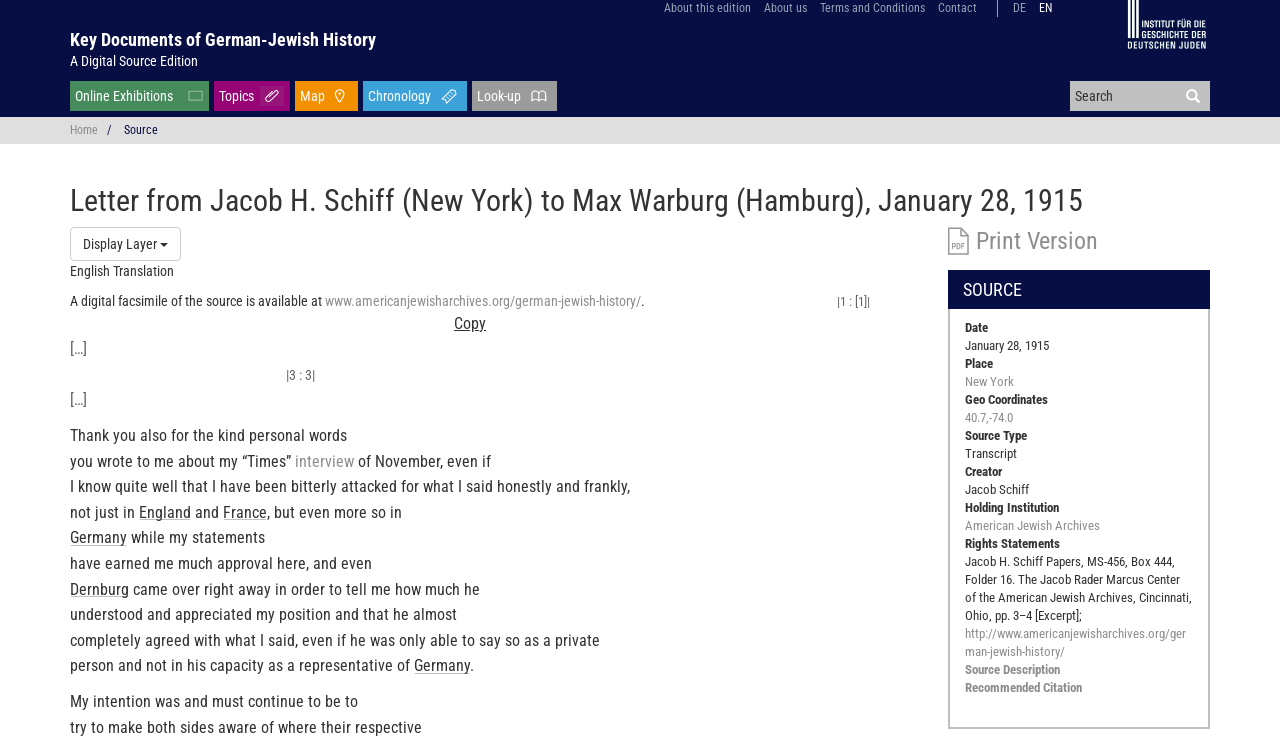Using the information in the image, could you please answer the following question in detail:
What is the location associated with the letter?

I determined the location associated with the letter by examining the 'SOURCE' section, which provides metadata about the letter. The 'Place' field specifies the location as New York.